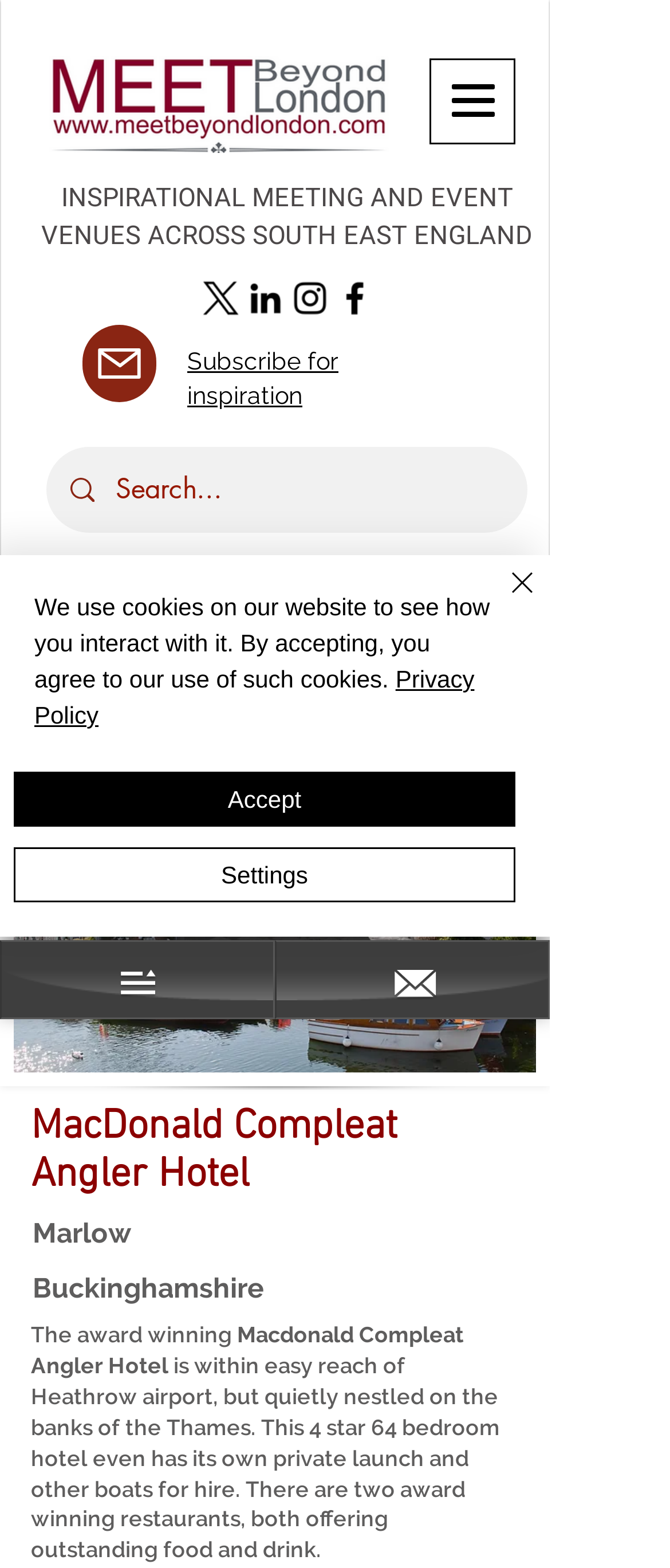Identify the text that serves as the heading for the webpage and generate it.

website managed by